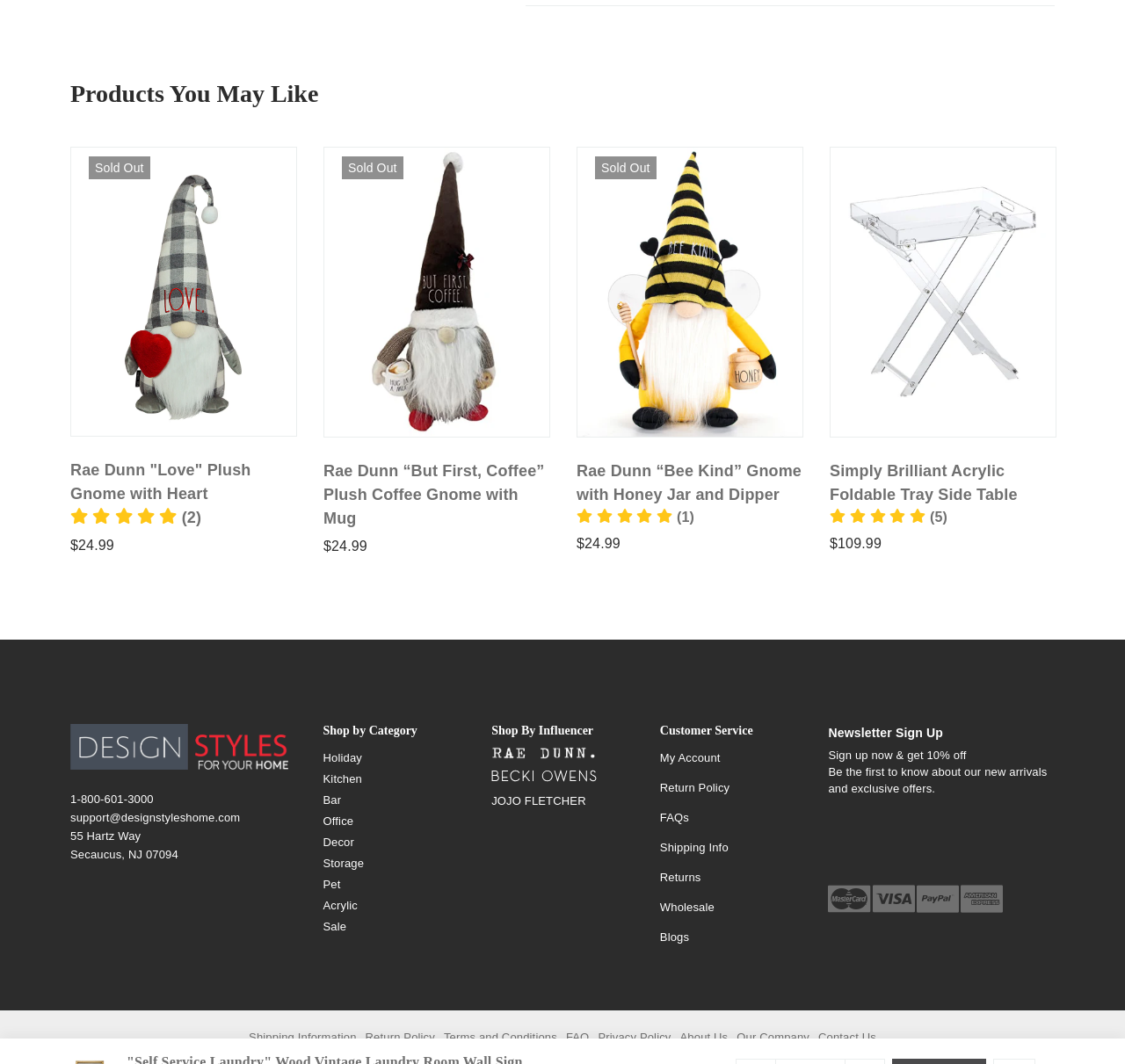Find the bounding box coordinates of the clickable element required to execute the following instruction: "Contact customer service". Provide the coordinates as four float numbers between 0 and 1, i.e., [left, top, right, bottom].

[0.587, 0.706, 0.64, 0.719]